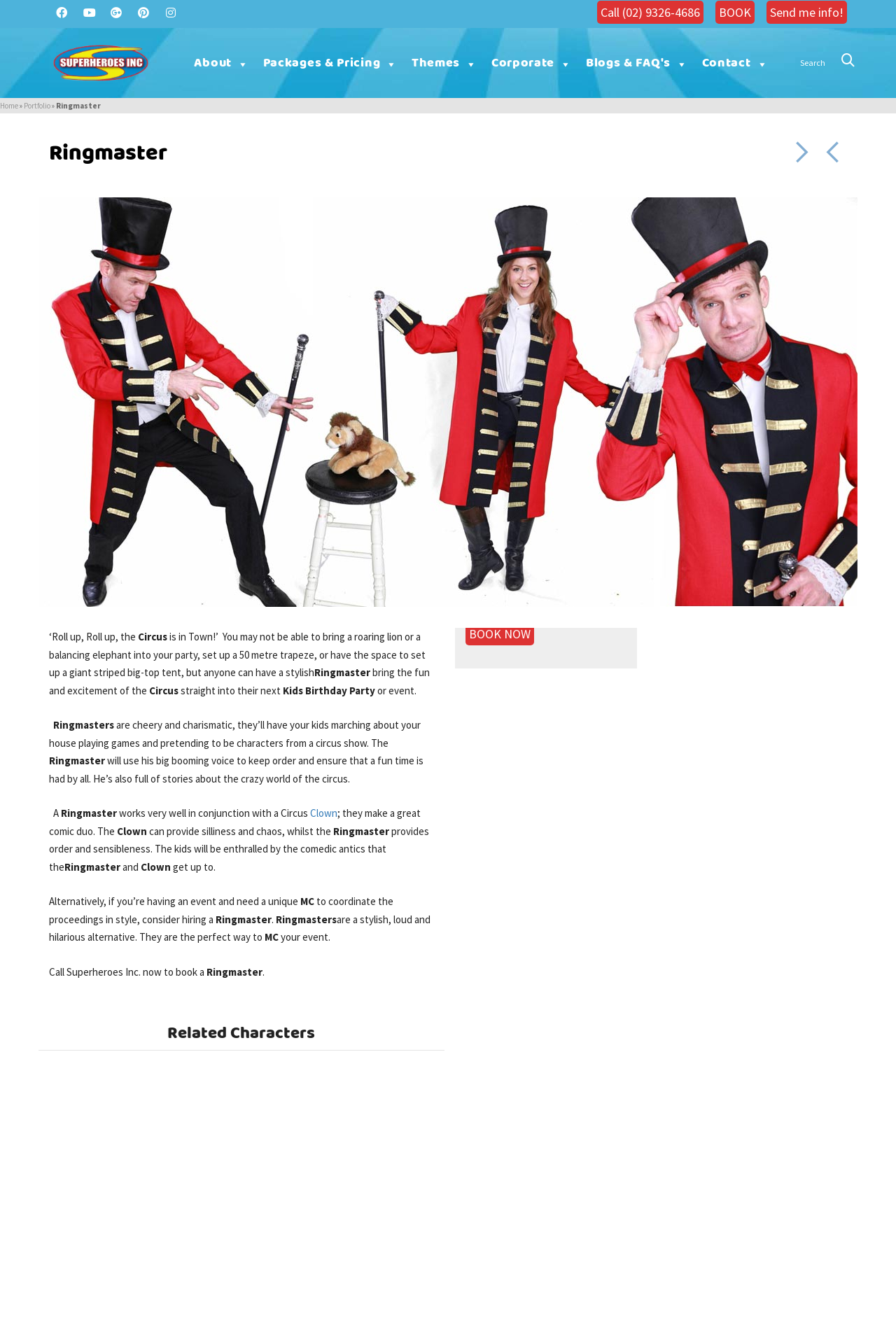Provide the bounding box coordinates, formatted as (top-left x, top-left y, bottom-right x, bottom-right y), with all values being floating point numbers between 0 and 1. Identify the bounding box of the UI element that matches the description: About

[0.209, 0.038, 0.286, 0.059]